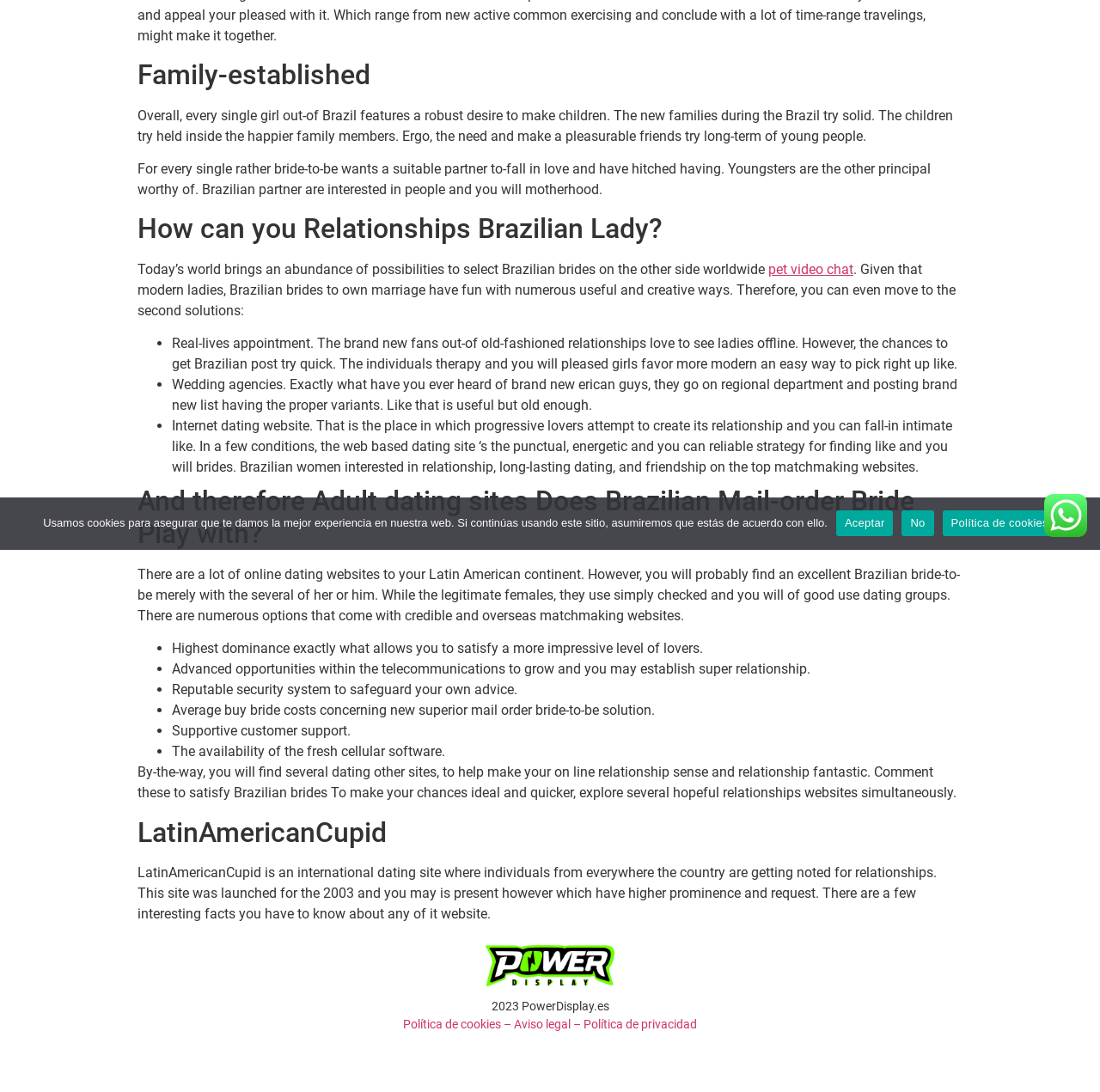Provide the bounding box coordinates of the HTML element described by the text: "Aceptar".

[0.76, 0.467, 0.812, 0.491]